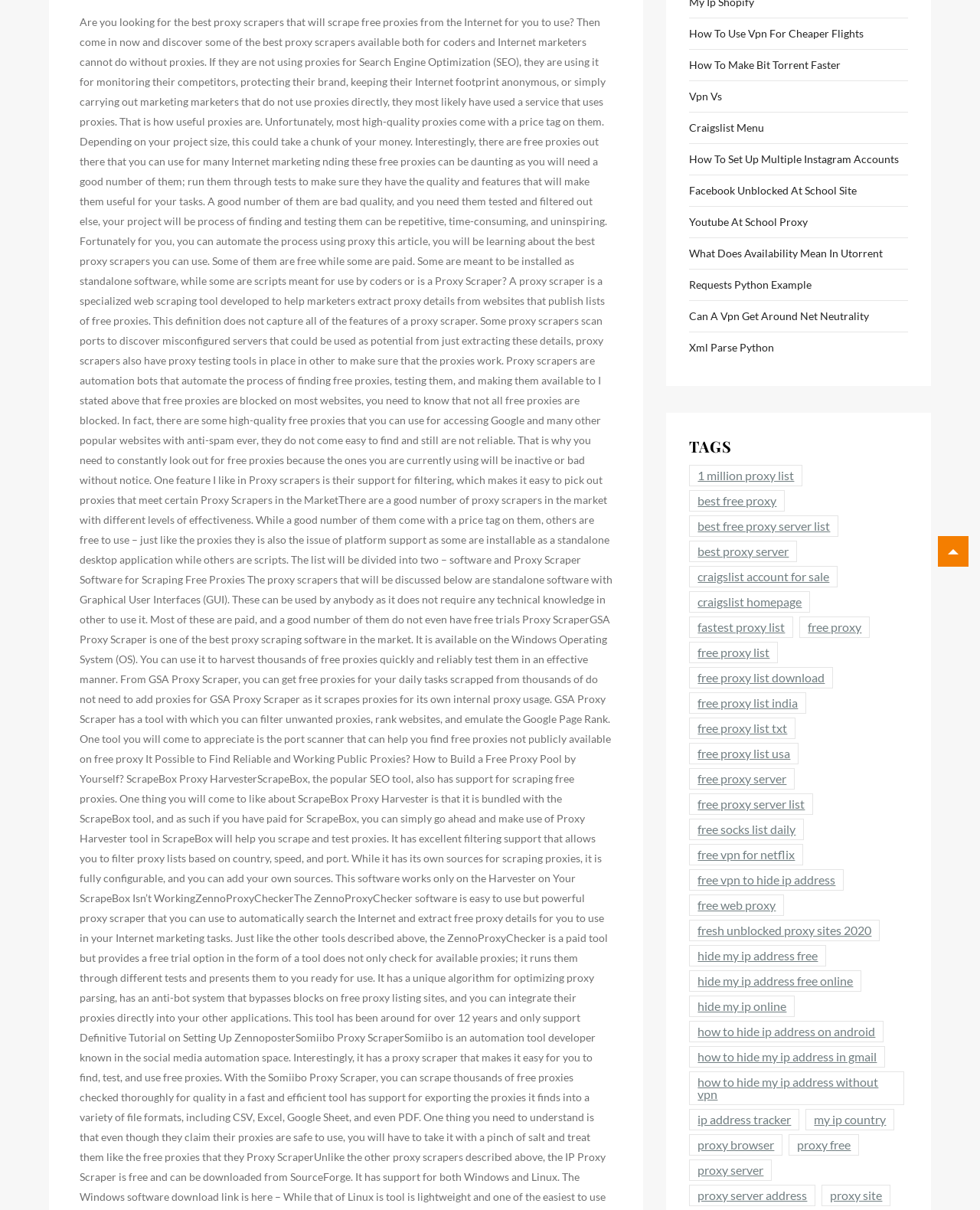Return the bounding box coordinates of the UI element that corresponds to this description: "Requests Python Example". The coordinates must be given as four float numbers in the range of 0 and 1, [left, top, right, bottom].

[0.703, 0.227, 0.828, 0.244]